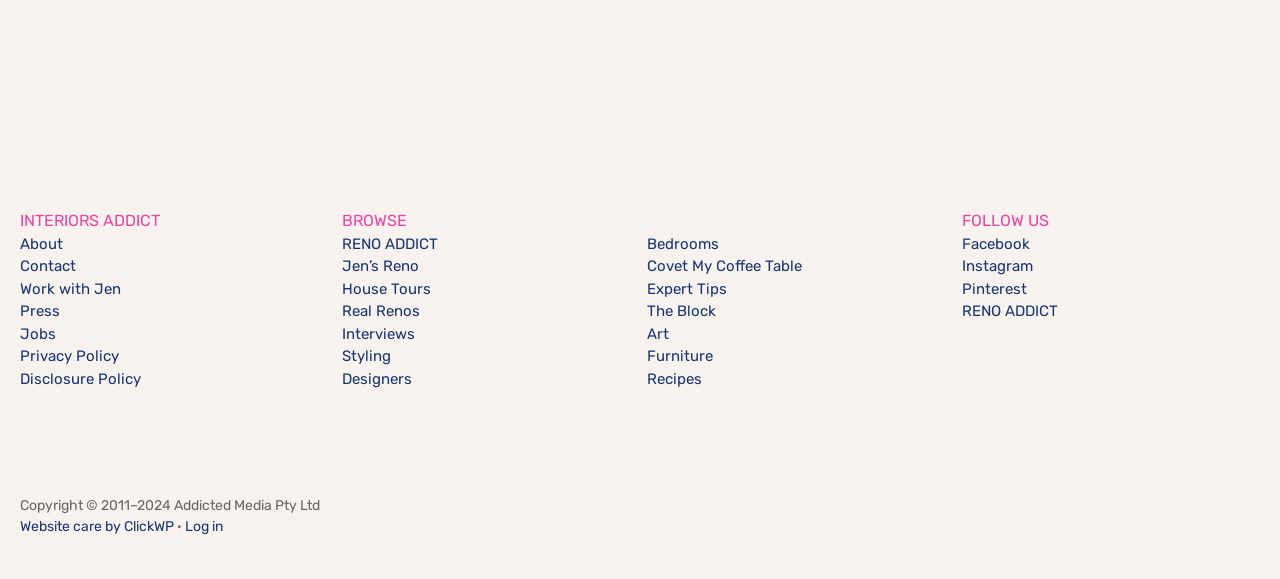Identify the bounding box coordinates of the clickable section necessary to follow the following instruction: "Follow us on Facebook". The coordinates should be presented as four float numbers from 0 to 1, i.e., [left, top, right, bottom].

[0.752, 0.405, 0.805, 0.436]